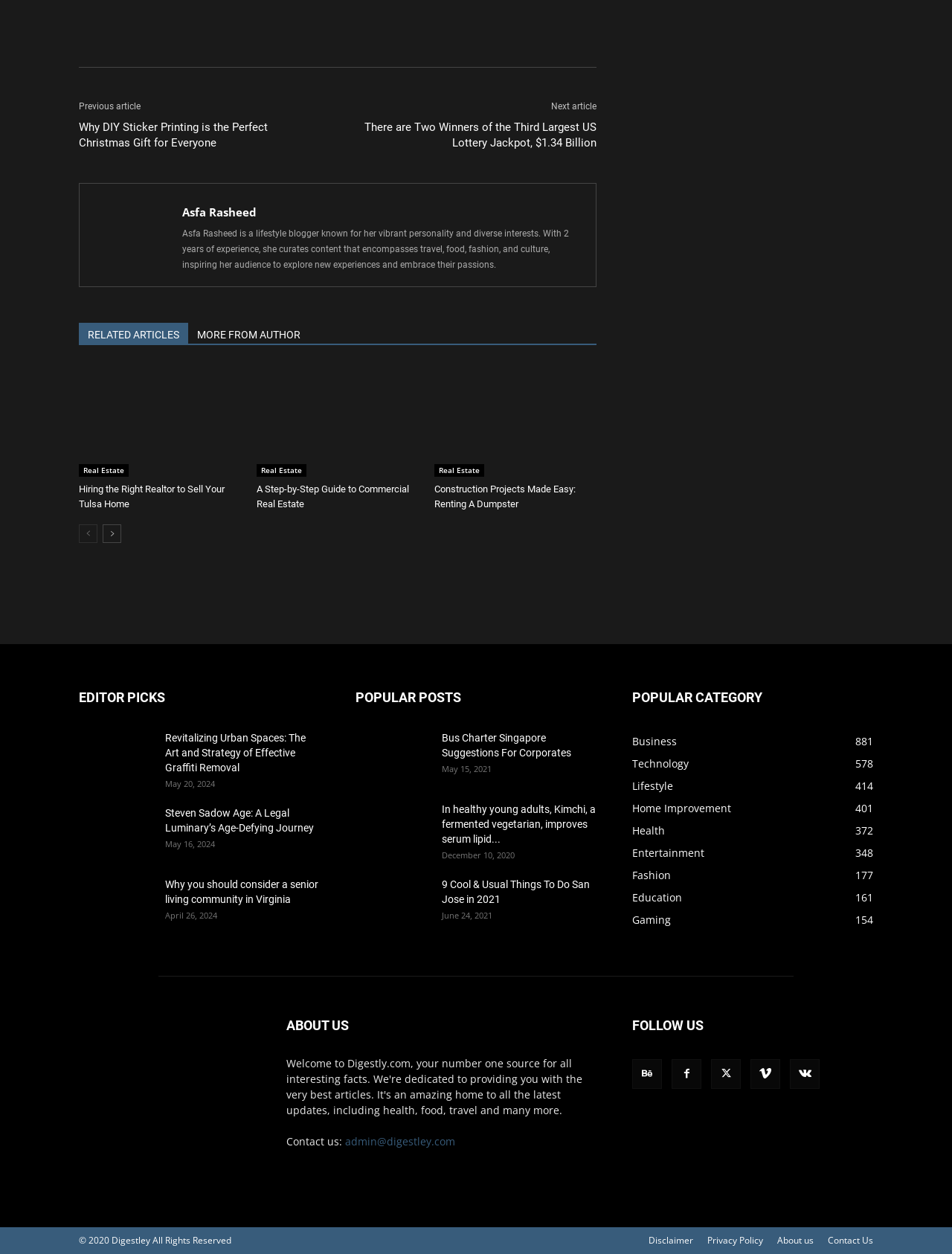Determine the bounding box coordinates for the area that needs to be clicked to fulfill this task: "Click on the 'RELATED ARTICLES' link". The coordinates must be given as four float numbers between 0 and 1, i.e., [left, top, right, bottom].

[0.083, 0.257, 0.198, 0.274]